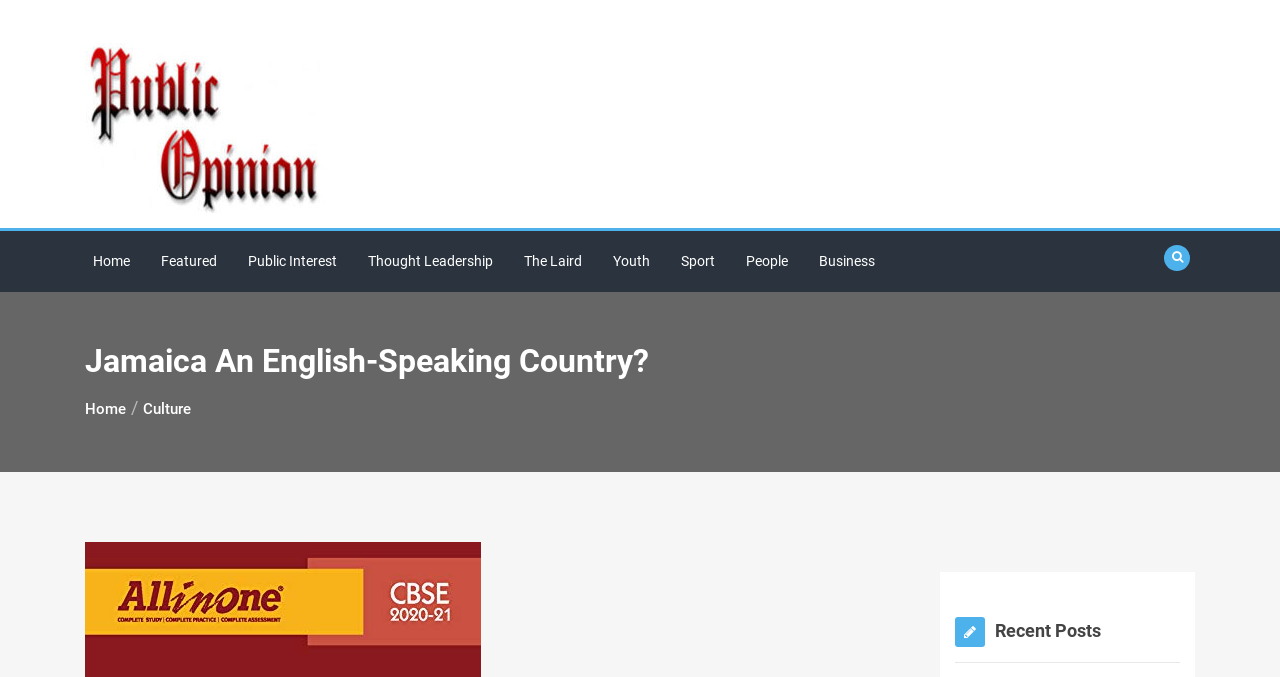Identify the bounding box coordinates necessary to click and complete the given instruction: "explore culture".

[0.112, 0.591, 0.149, 0.618]